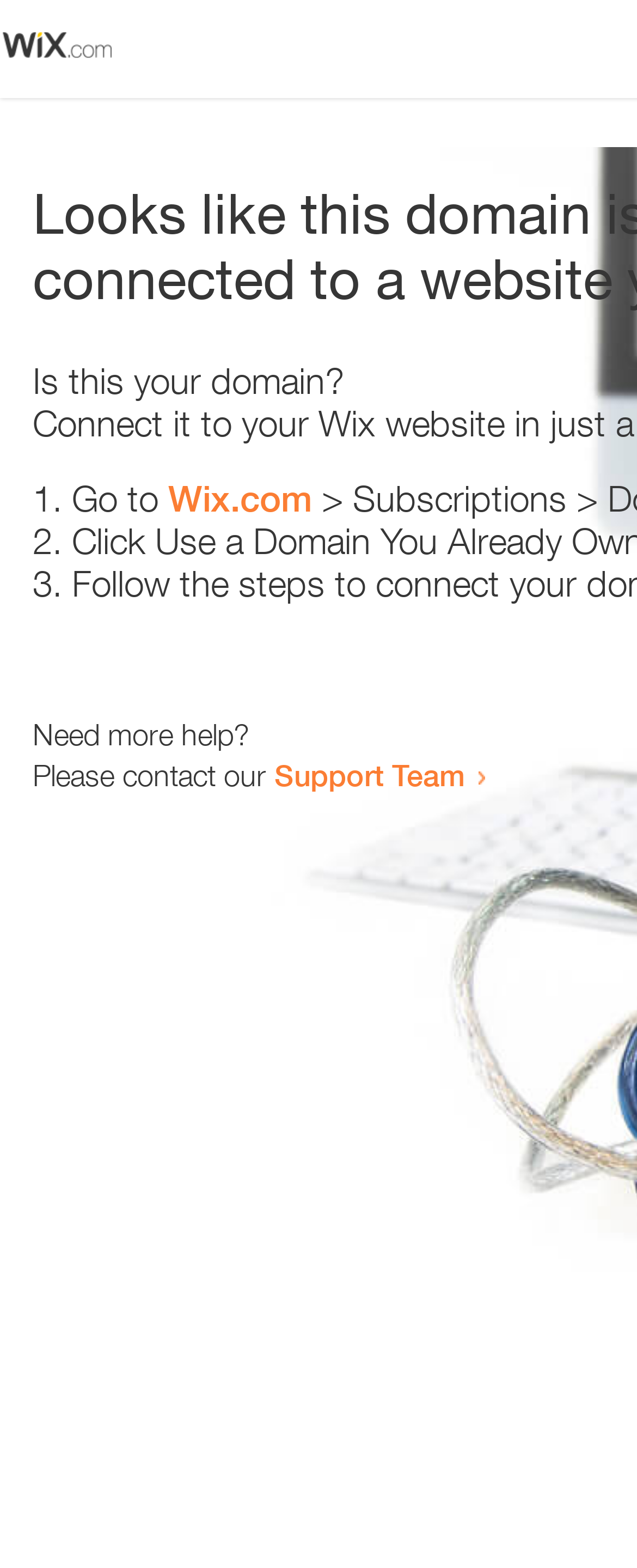Provide the bounding box coordinates for the specified HTML element described in this description: "Support Team". The coordinates should be four float numbers ranging from 0 to 1, in the format [left, top, right, bottom].

[0.431, 0.483, 0.731, 0.506]